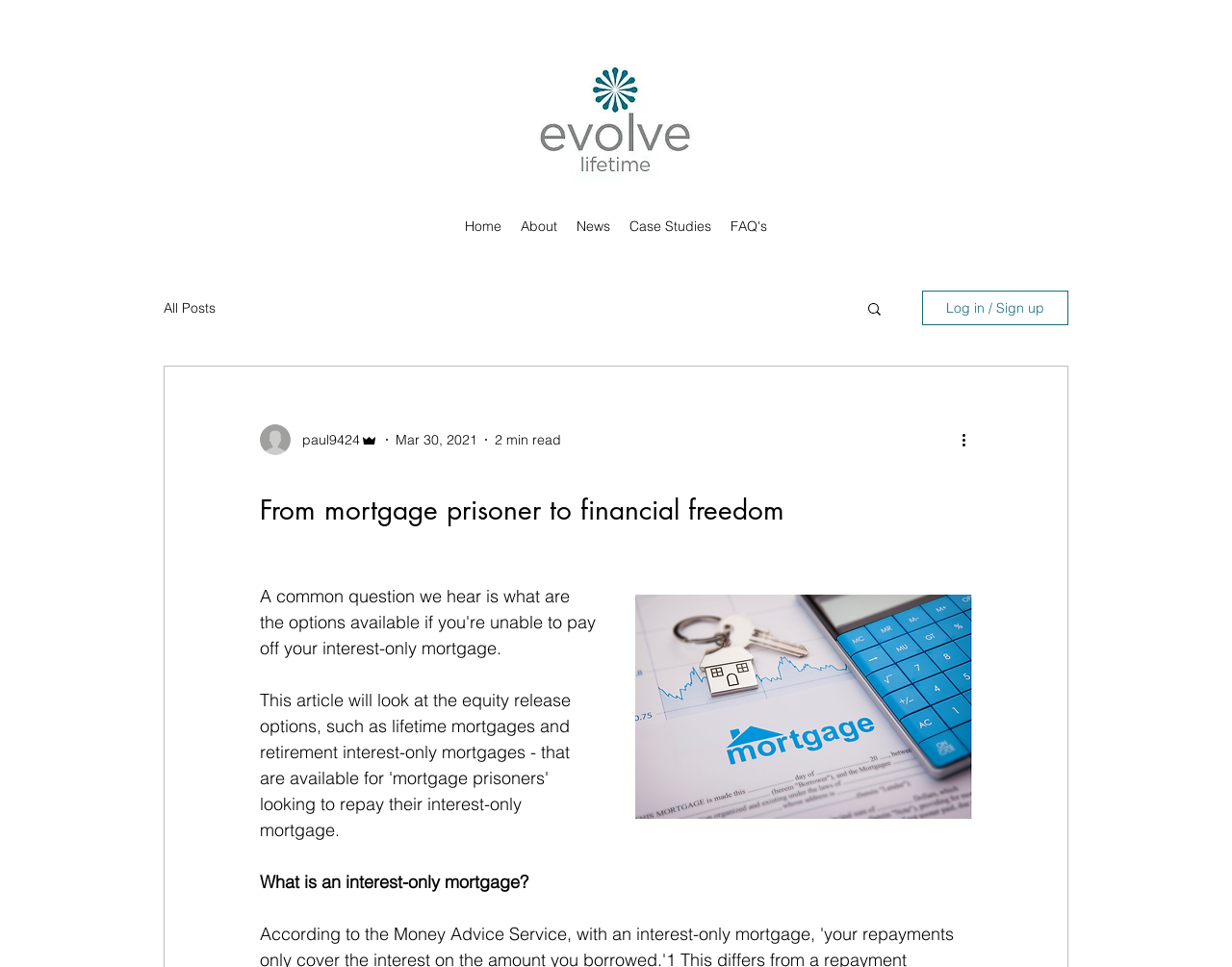Provide the bounding box coordinates of the section that needs to be clicked to accomplish the following instruction: "Click the 'Home' link."

[0.37, 0.219, 0.415, 0.249]